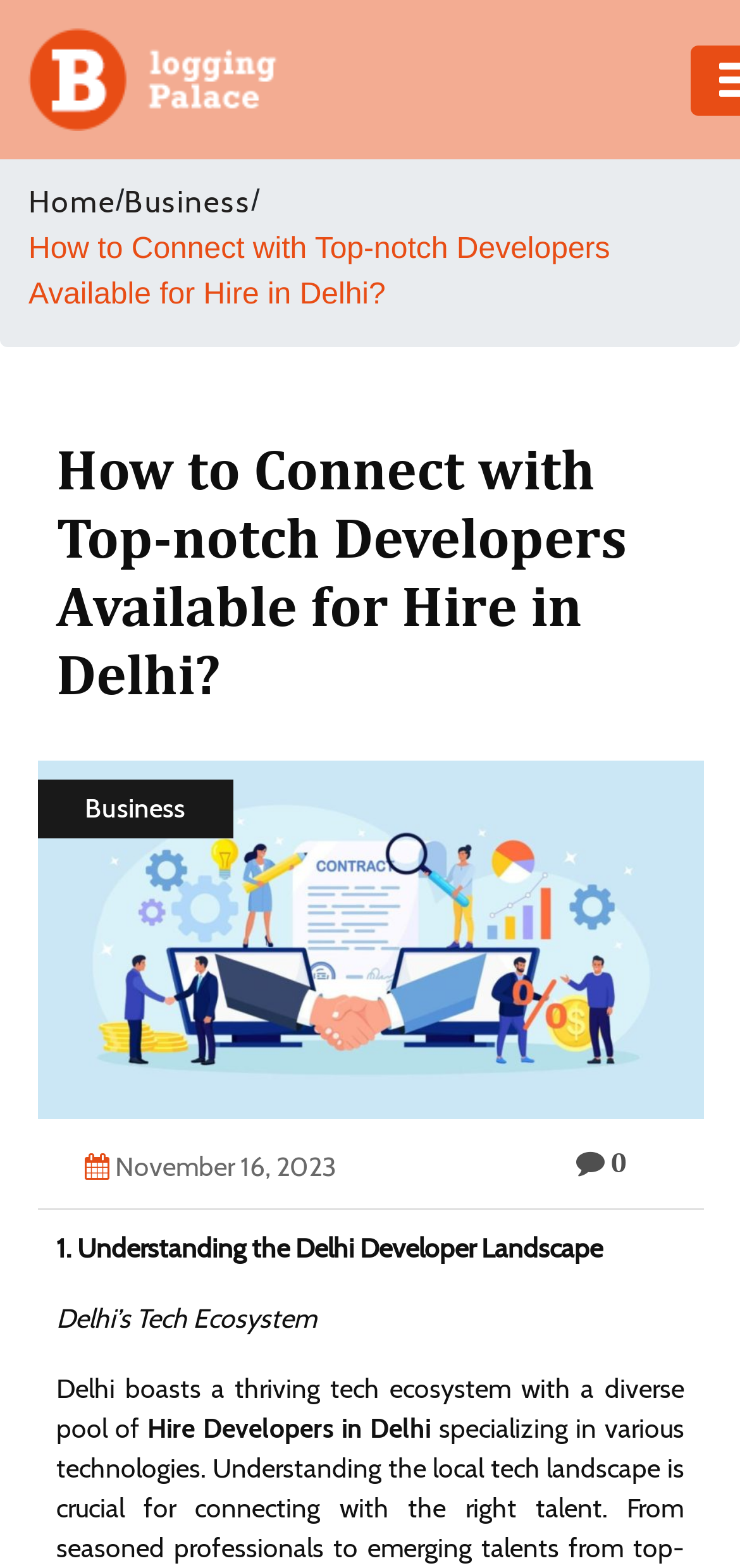Answer the question below with a single word or a brief phrase: 
How many categories are listed on the webpage?

9